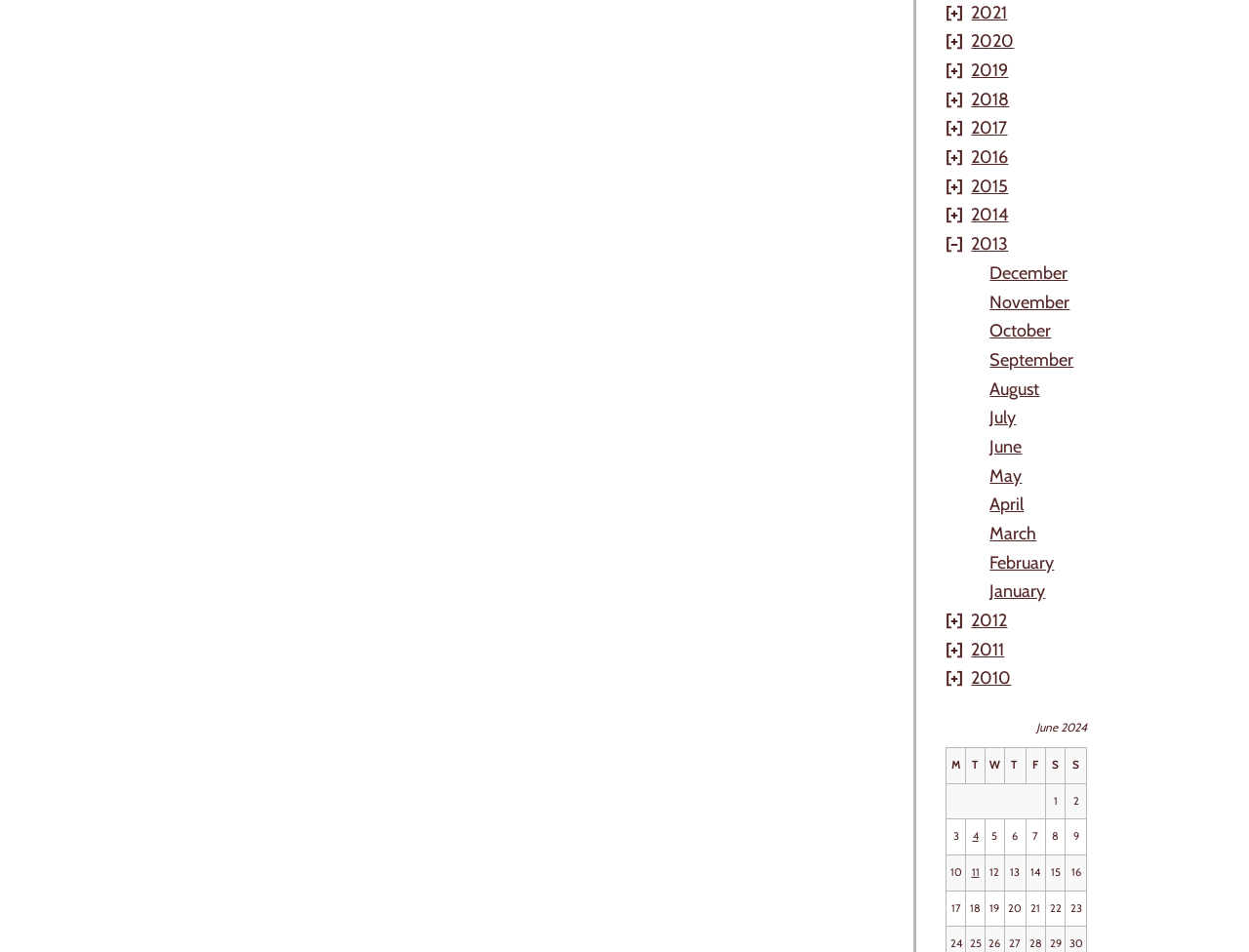Please identify the coordinates of the bounding box that should be clicked to fulfill this instruction: "View December".

[0.792, 0.275, 0.855, 0.298]